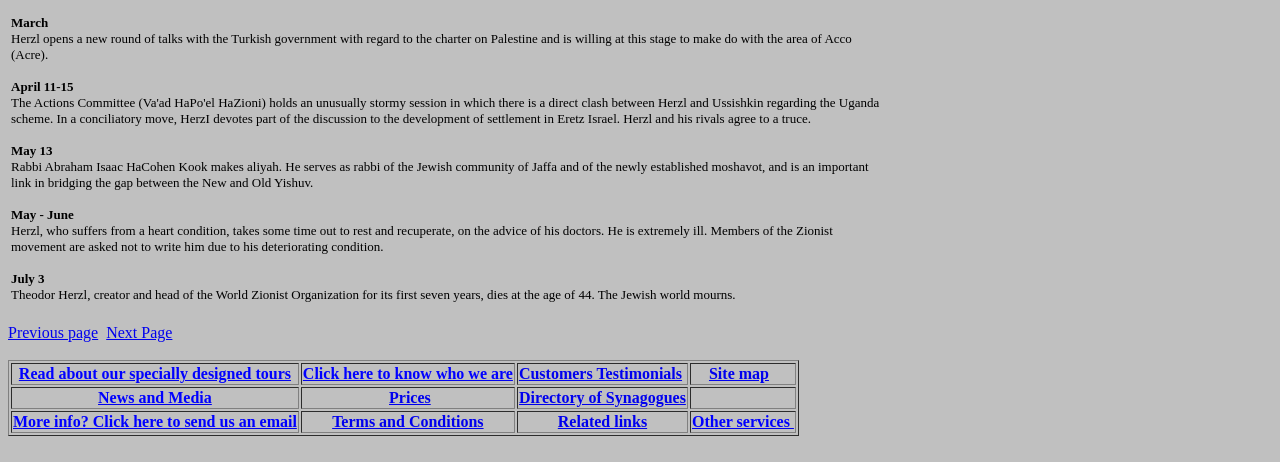What can be read about on the specially designed tours?
Please give a detailed and elaborate explanation in response to the question.

The webpage provides a link to 'Read about our specially designed tours', but it does not specify what can be read about on those tours.